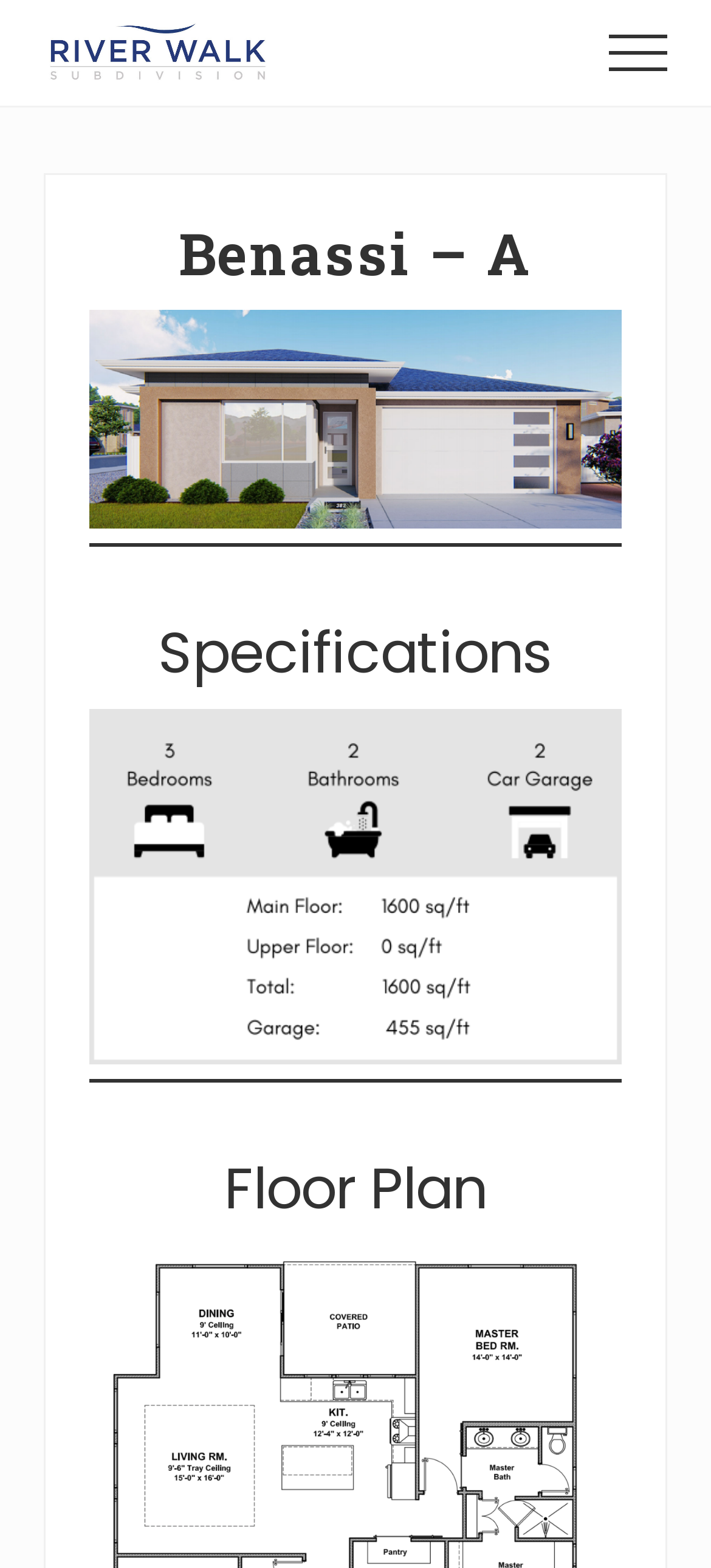Use a single word or phrase to answer the question:
What is the purpose of the button in the top right corner?

To open the menu